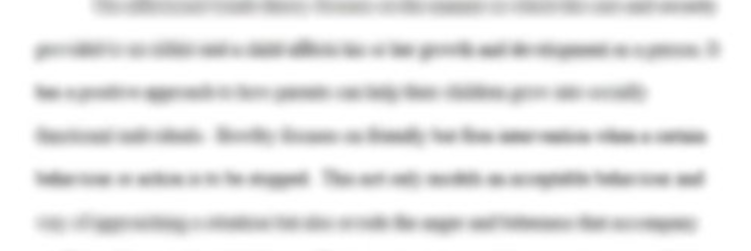What is the background of the webpage suggesting?
From the image, respond with a single word or phrase.

Commitment to quality